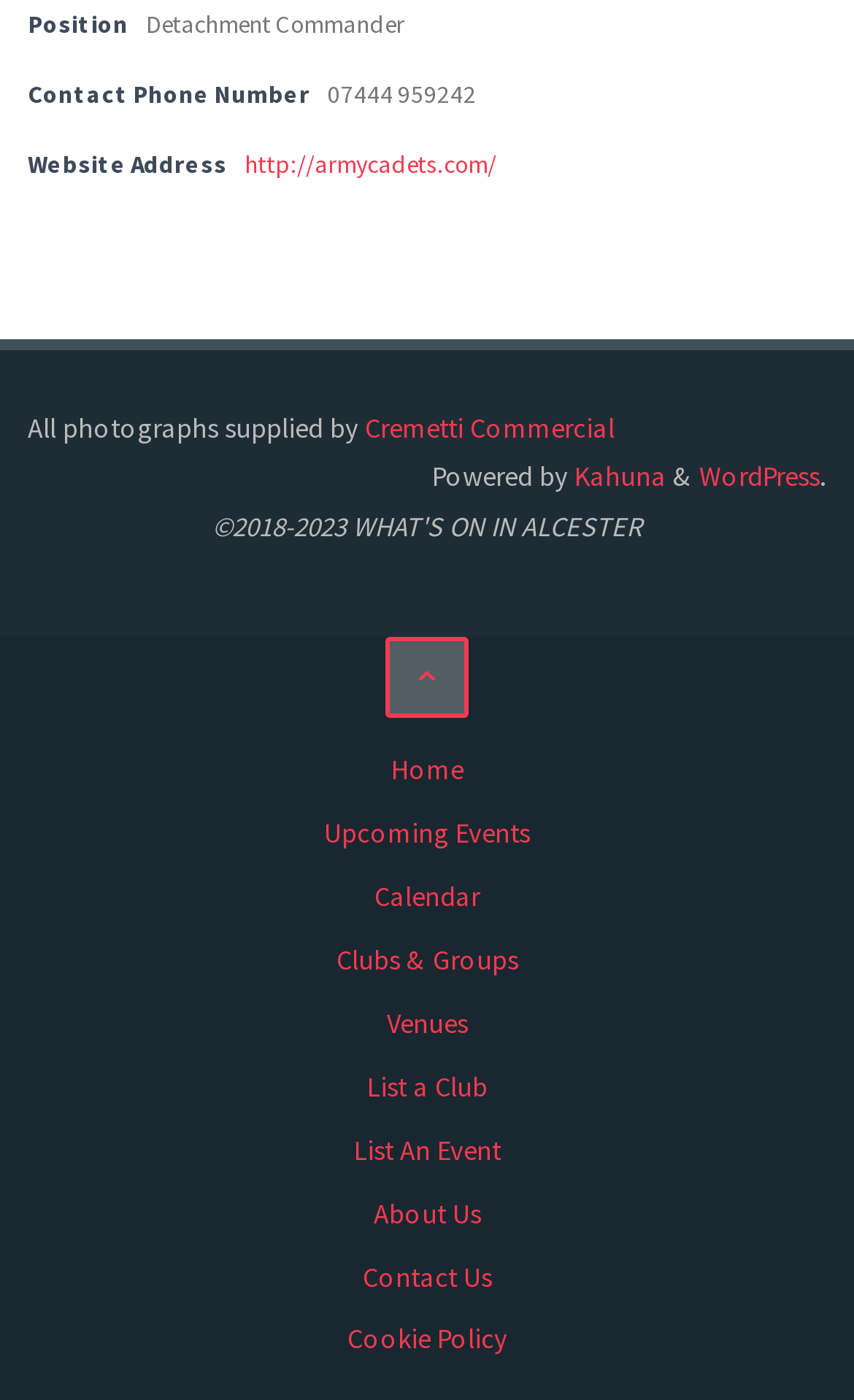Please identify the bounding box coordinates of the region to click in order to complete the task: "Visit the 'Army Cadets' website". The coordinates must be four float numbers between 0 and 1, specified as [left, top, right, bottom].

[0.286, 0.107, 0.581, 0.129]